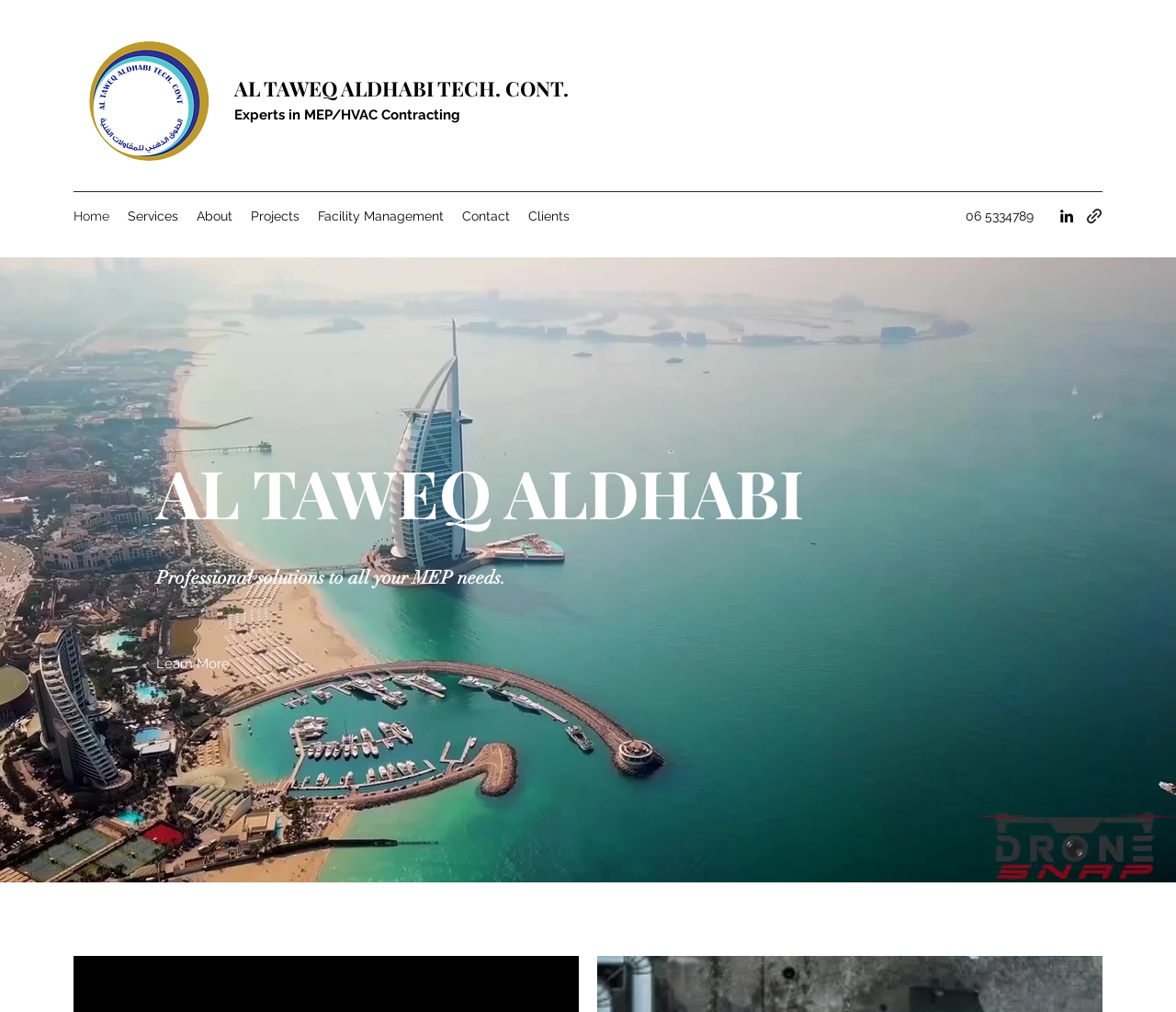Determine the main heading text of the webpage.

AL TAWEQ ALDHABI